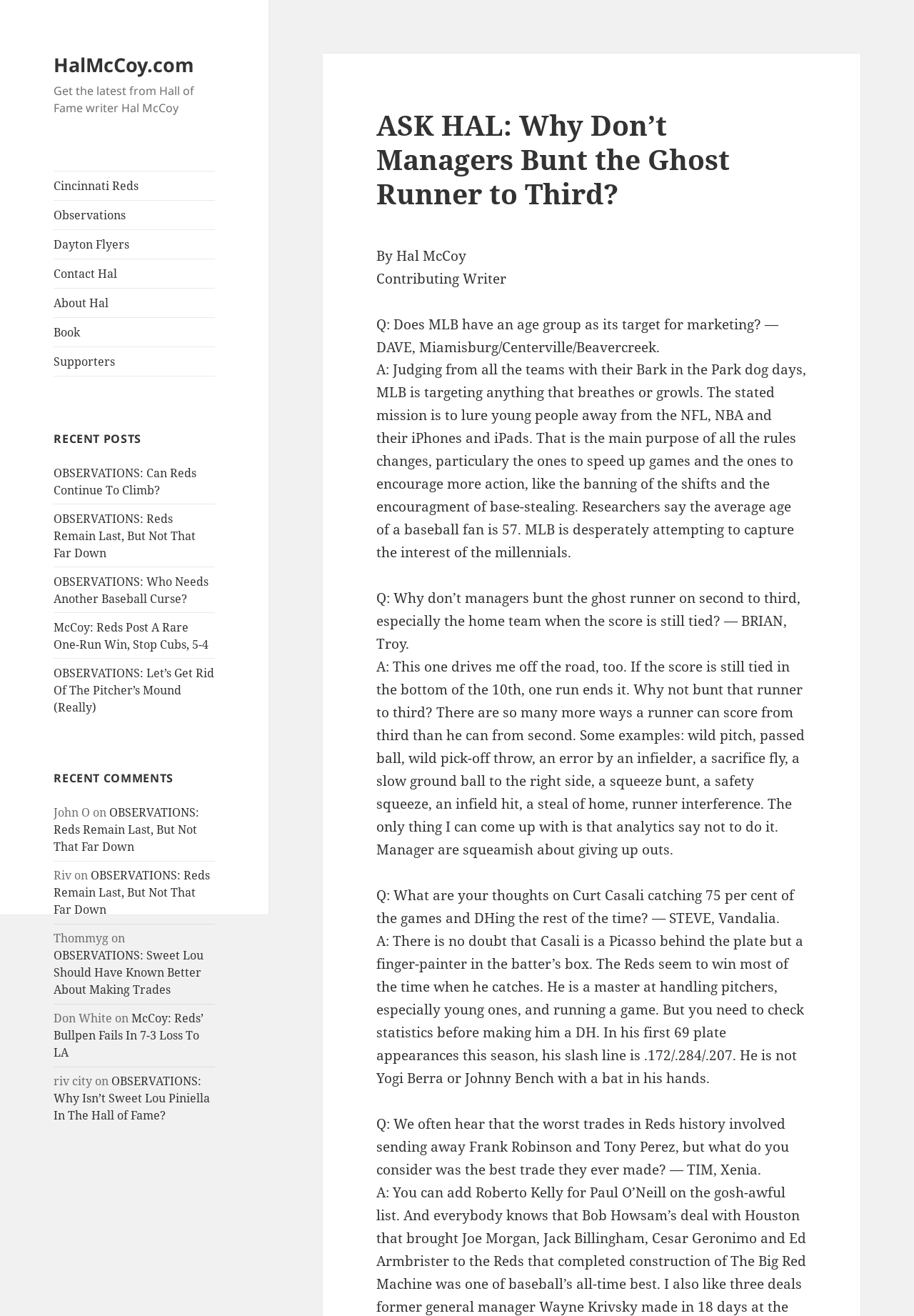Give a one-word or short phrase answer to this question: 
What is the reason why managers do not bunt the ghost runner to third, according to the article?

Analytics say not to do it